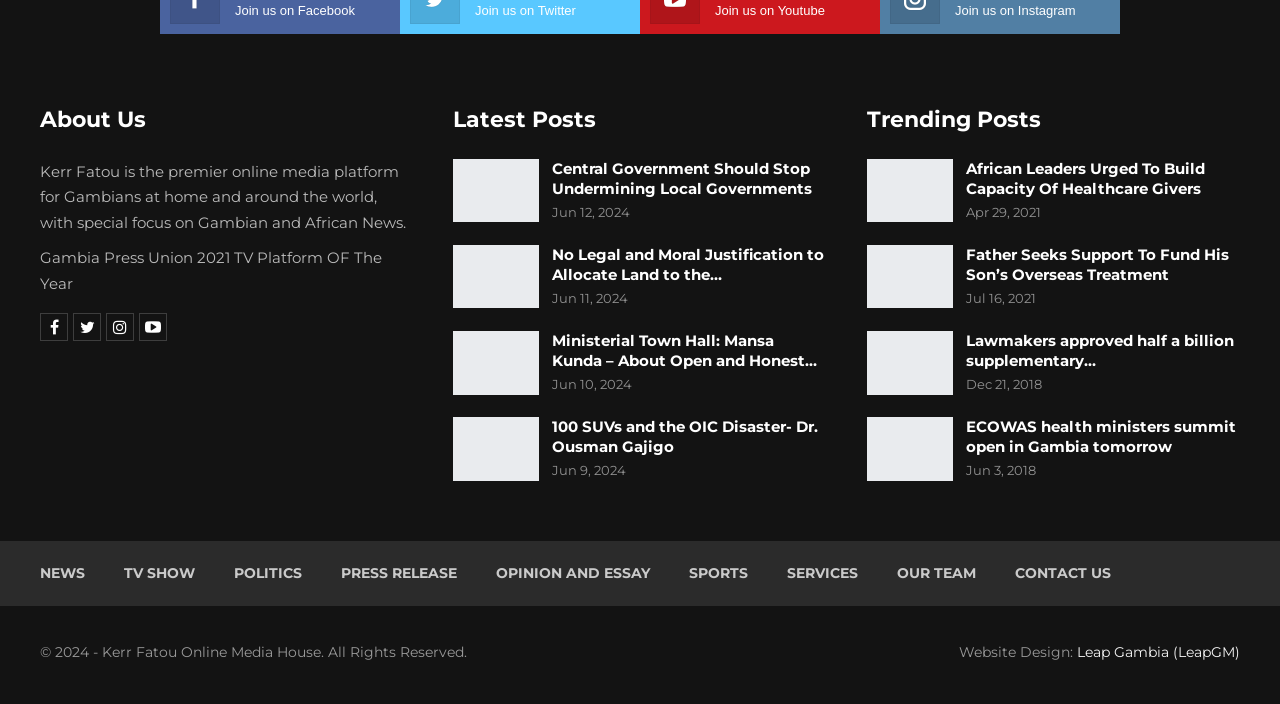Consider the image and give a detailed and elaborate answer to the question: 
What is the year of copyright for the website?

The year of copyright for the website can be found in the footer section, where it is mentioned as '© 2024 - Kerr Fatou Online Media House. All Rights Reserved.'